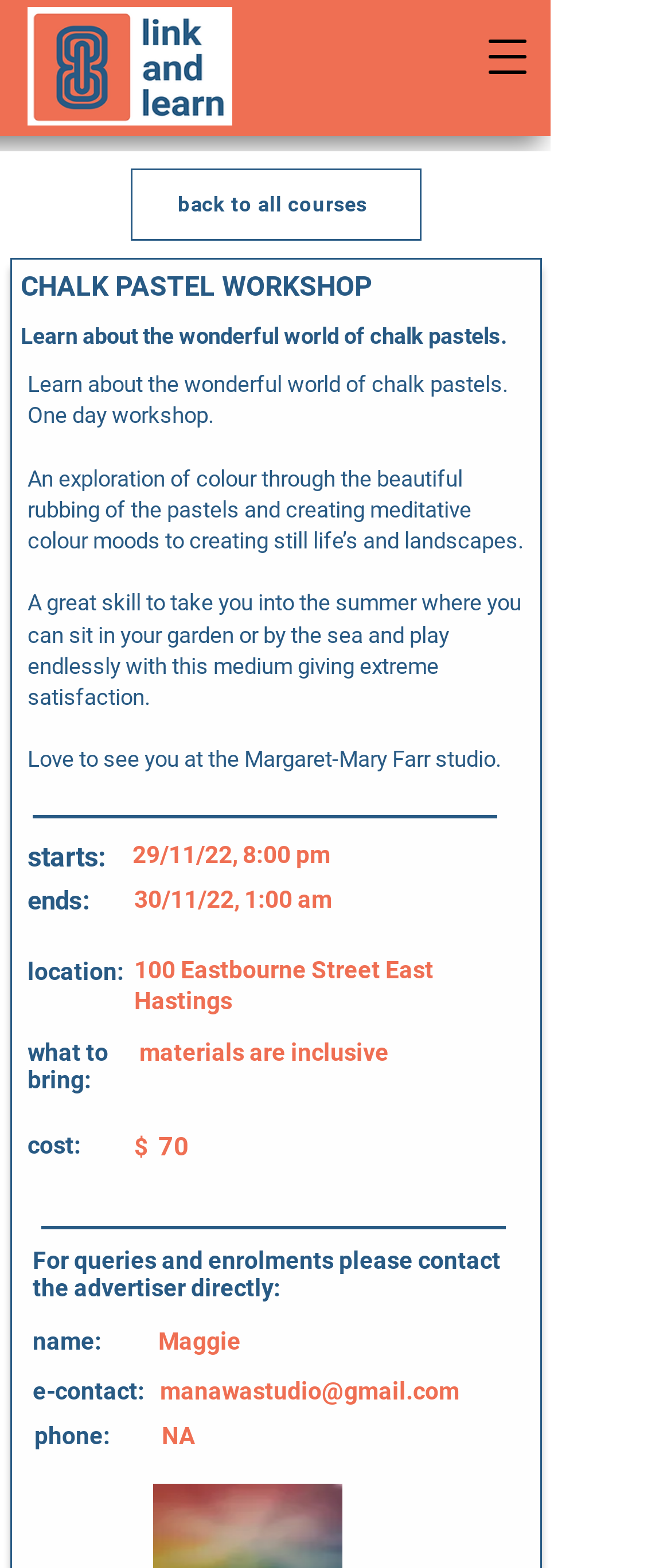Determine the bounding box for the described HTML element: "manawastudio@gmail.com". Ensure the coordinates are four float numbers between 0 and 1 in the format [left, top, right, bottom].

[0.238, 0.879, 0.685, 0.896]